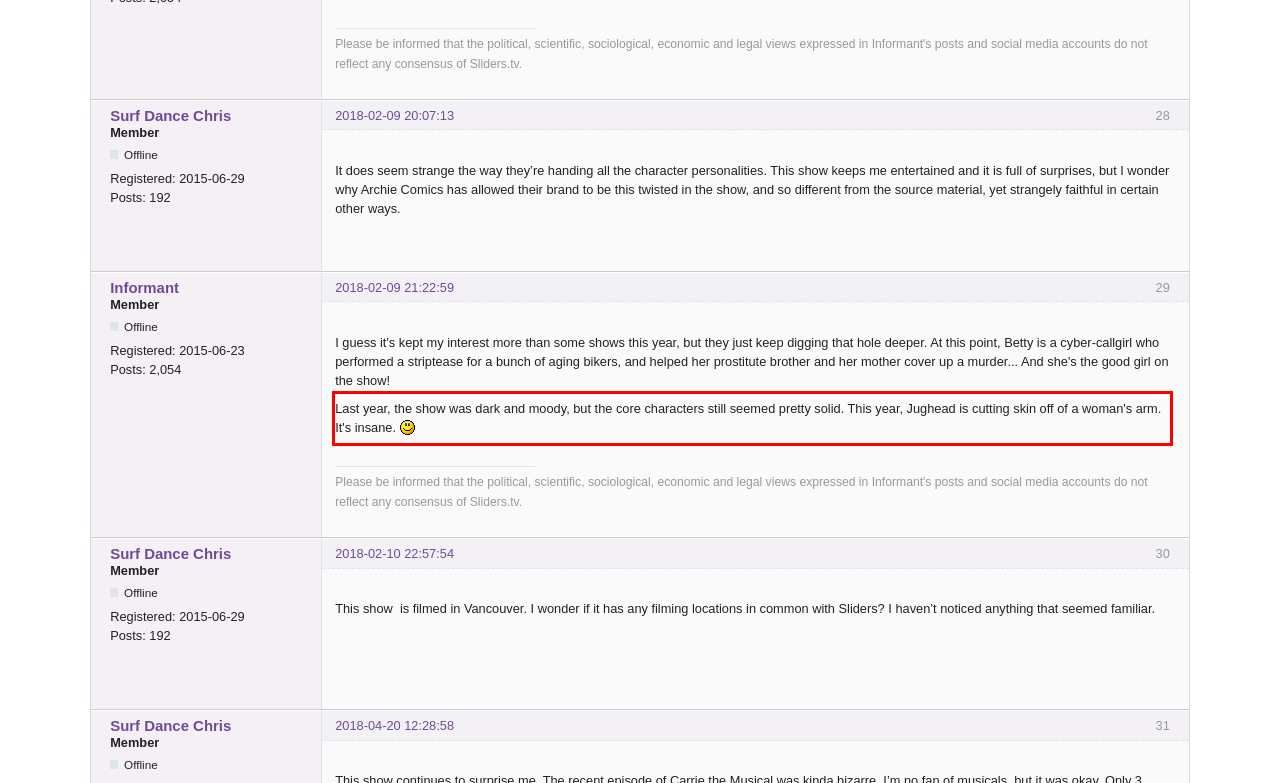You have a screenshot of a webpage with a UI element highlighted by a red bounding box. Use OCR to obtain the text within this highlighted area.

Last year, the show was dark and moody, but the core characters still seemed pretty solid. This year, Jughead is cutting skin off of a woman's arm. It's insane.